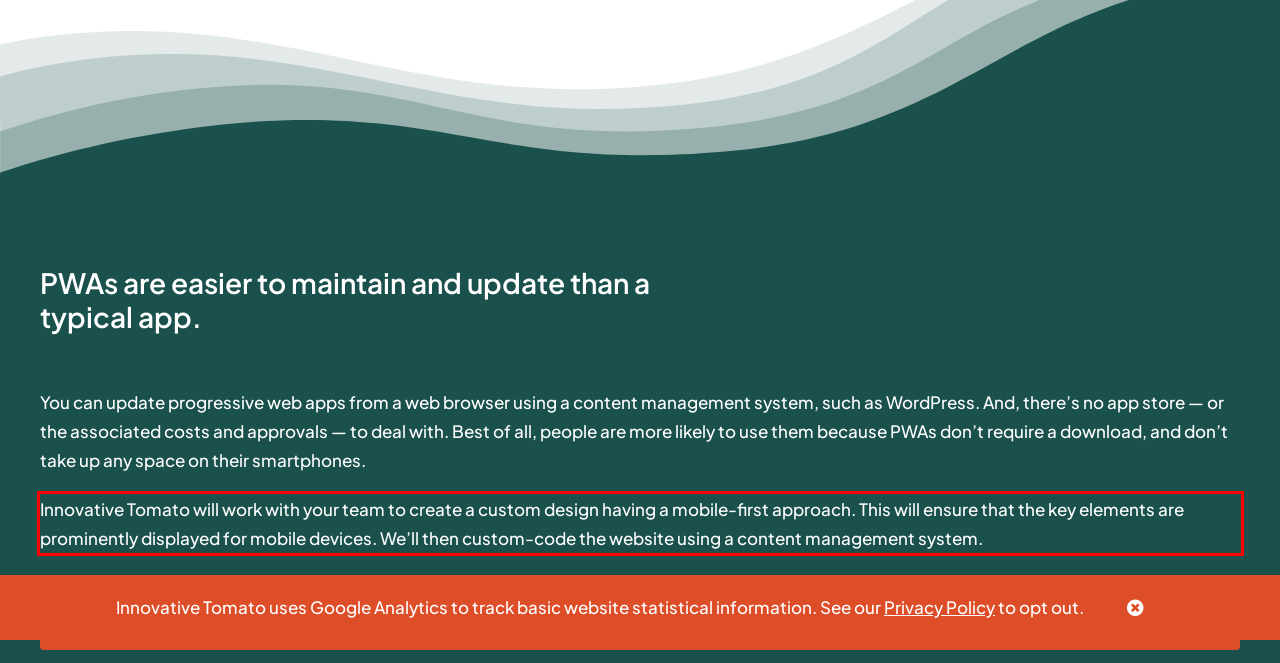Please analyze the screenshot of a webpage and extract the text content within the red bounding box using OCR.

Innovative Tomato will work with your team to create a custom design having a mobile-first approach. This will ensure that the key elements are prominently displayed for mobile devices. We’ll then custom-code the website using a content management system.